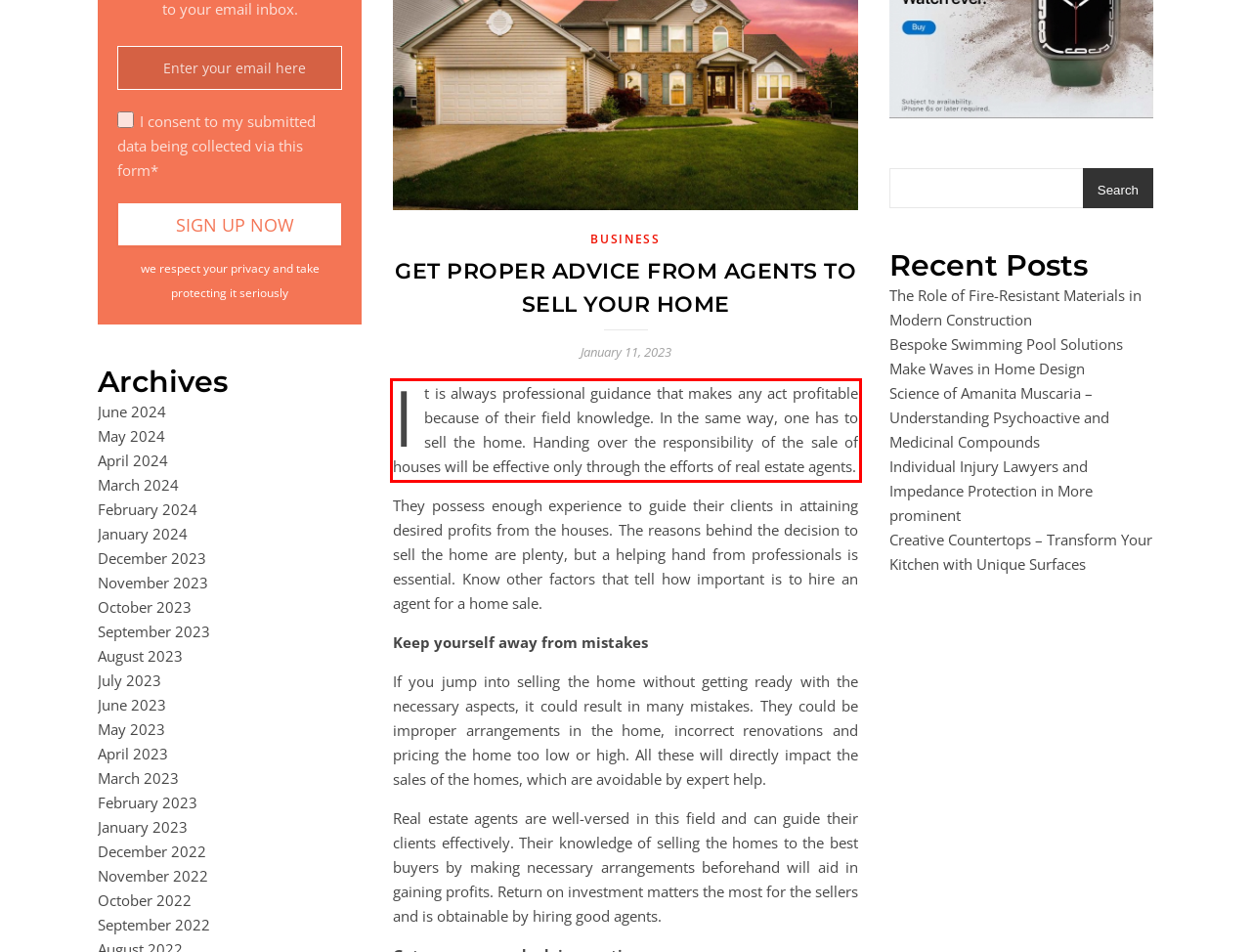The screenshot provided shows a webpage with a red bounding box. Apply OCR to the text within this red bounding box and provide the extracted content.

It is always professional guidance that makes any act profitable because of their field knowledge. In the same way, one has to sell the home. Handing over the responsibility of the sale of houses will be effective only through the efforts of real estate agents.